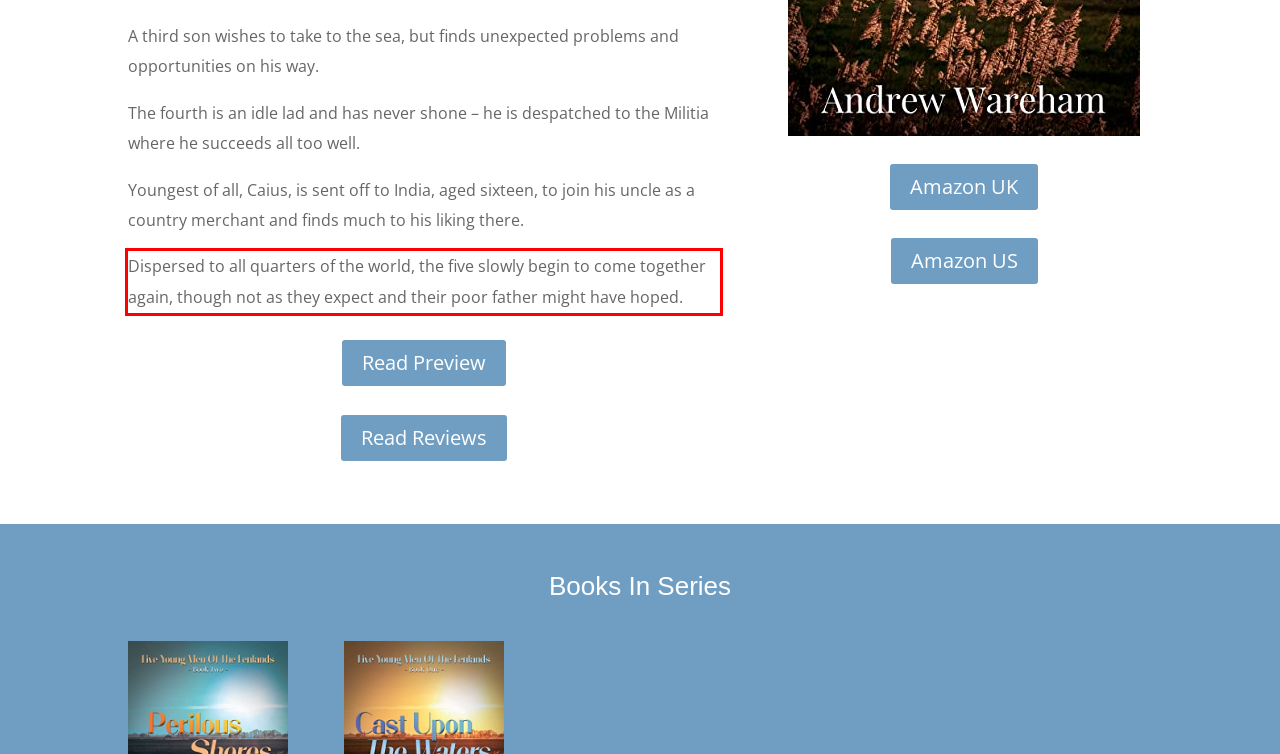Examine the webpage screenshot and use OCR to obtain the text inside the red bounding box.

Dispersed to all quarters of the world, the five slowly begin to come together again, though not as they expect and their poor father might have hoped.